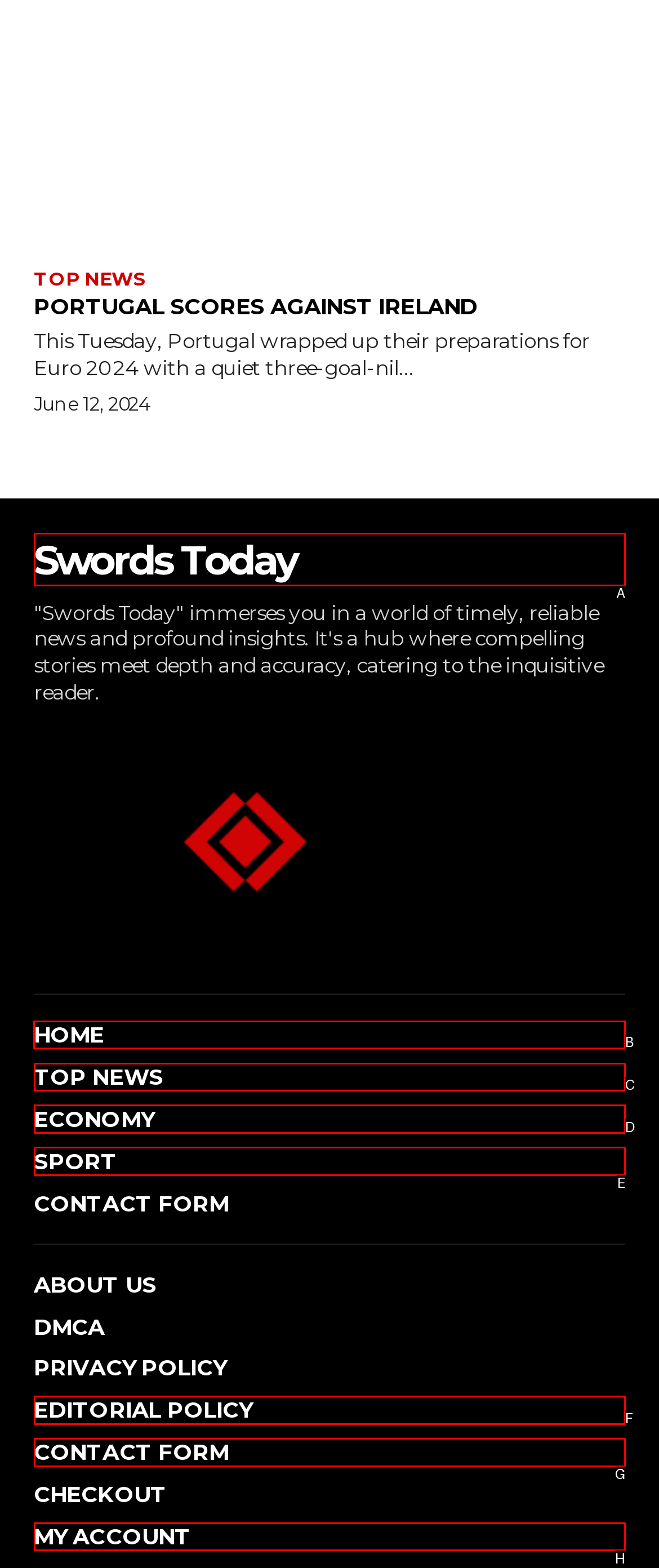Determine the letter of the UI element that you need to click to perform the task: go to home page.
Provide your answer with the appropriate option's letter.

B